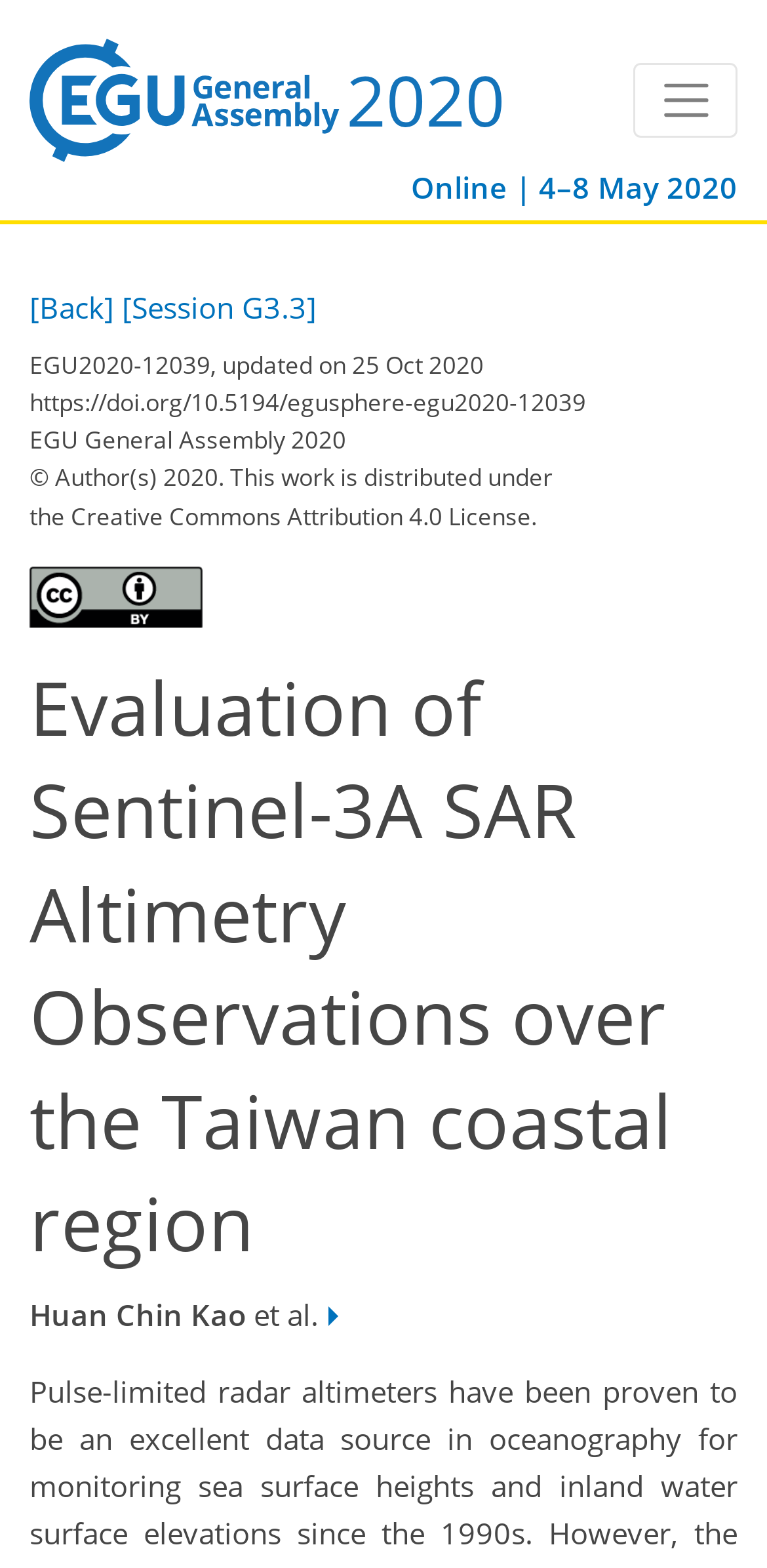Create an in-depth description of the webpage, covering main sections.

The webpage is about the CO Meeting Organizer for EGU2020, an online event that took place from 4-8 May 2020. At the top left, there is a link and an image, likely a logo. On the top right, there is a button to toggle navigation.

Below the top section, there is a horizontal line of text that reads "Online | 4–8 May 2020". To the left of this text, there are two links, one labeled "[Back]" and another labeled "[Session G3.3]". 

Further down, there is a section with several lines of text. The first line displays the session ID "EGU2020-12039" with an update date of 25 Oct 2020. The second line shows a DOI link. The third line mentions the EGU General Assembly 2020. The following lines describe the copyright information, stating that the work is distributed under the Creative Commons Attribution 4.0 License, accompanied by a related image.

The main content of the page is a heading that reads "Evaluation of Sentinel-3A SAR Altimetry Observations over the Taiwan coastal region". Below this heading, there is a list of authors, including Huan Chin Kao, Chung Yen Kuo, Ck Shum, and Yuchan Yi, with the presenting author marked as such.